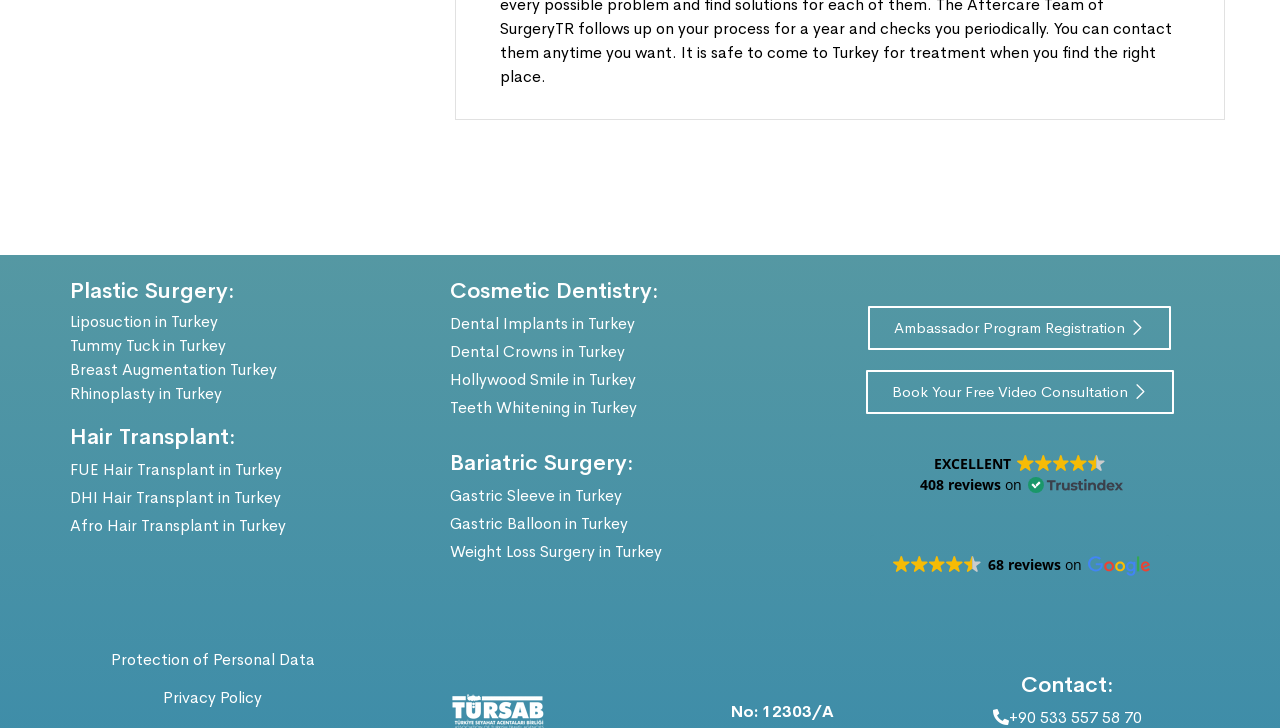Look at the image and give a detailed response to the following question: How many reviews are mentioned on Trustindex?

According to the webpage, there are 408 reviews on Trustindex, which is indicated by the link 'EXCELLENT 408 reviews on Trustindex'.